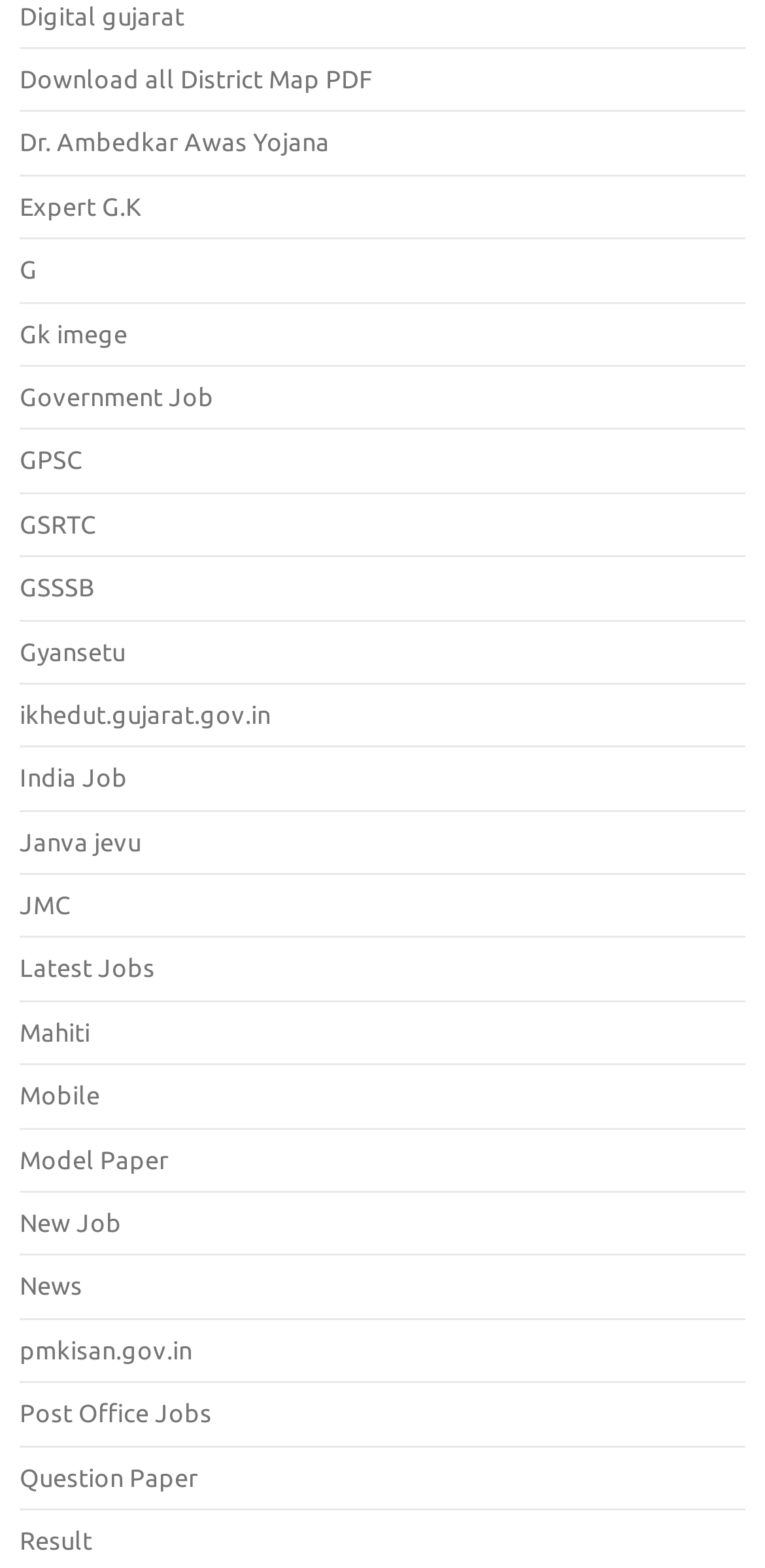Locate the bounding box coordinates of the element that should be clicked to execute the following instruction: "Check Government Job".

[0.026, 0.244, 0.279, 0.261]